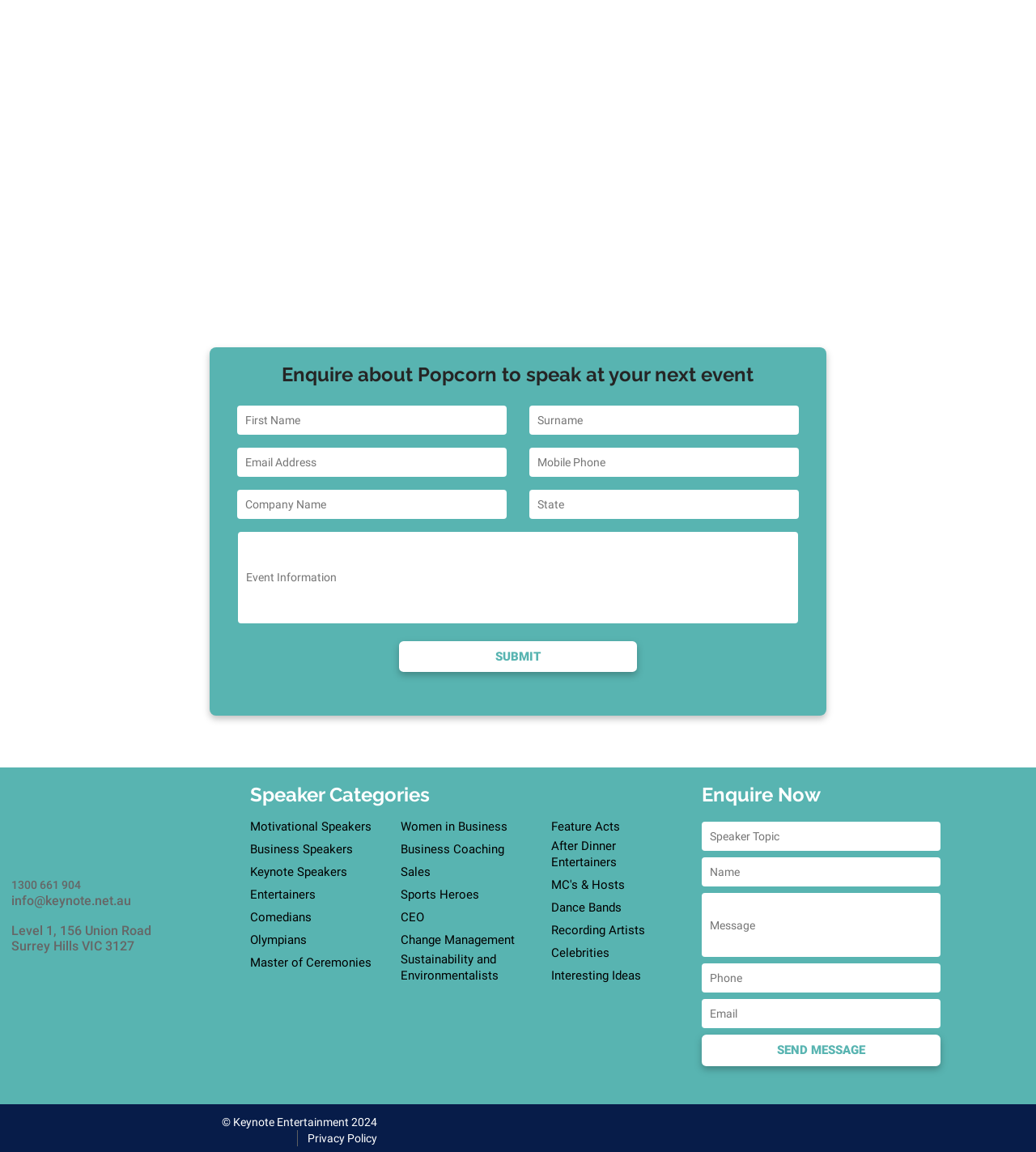Please identify the bounding box coordinates of the element I need to click to follow this instruction: "Click the SUBMIT button".

[0.385, 0.556, 0.615, 0.583]